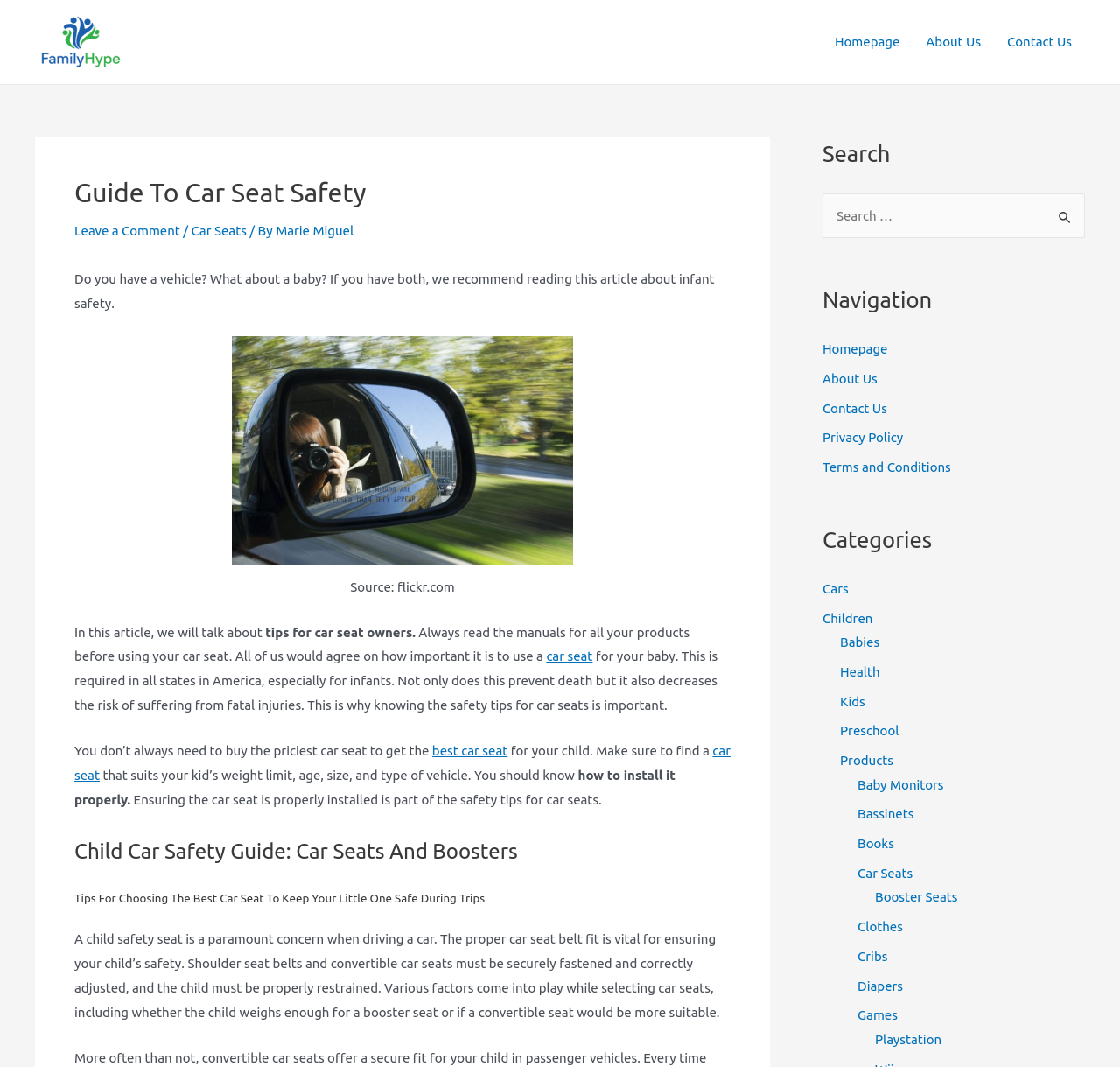Determine the coordinates of the bounding box that should be clicked to complete the instruction: "Read the article about infant safety". The coordinates should be represented by four float numbers between 0 and 1: [left, top, right, bottom].

[0.066, 0.254, 0.638, 0.291]